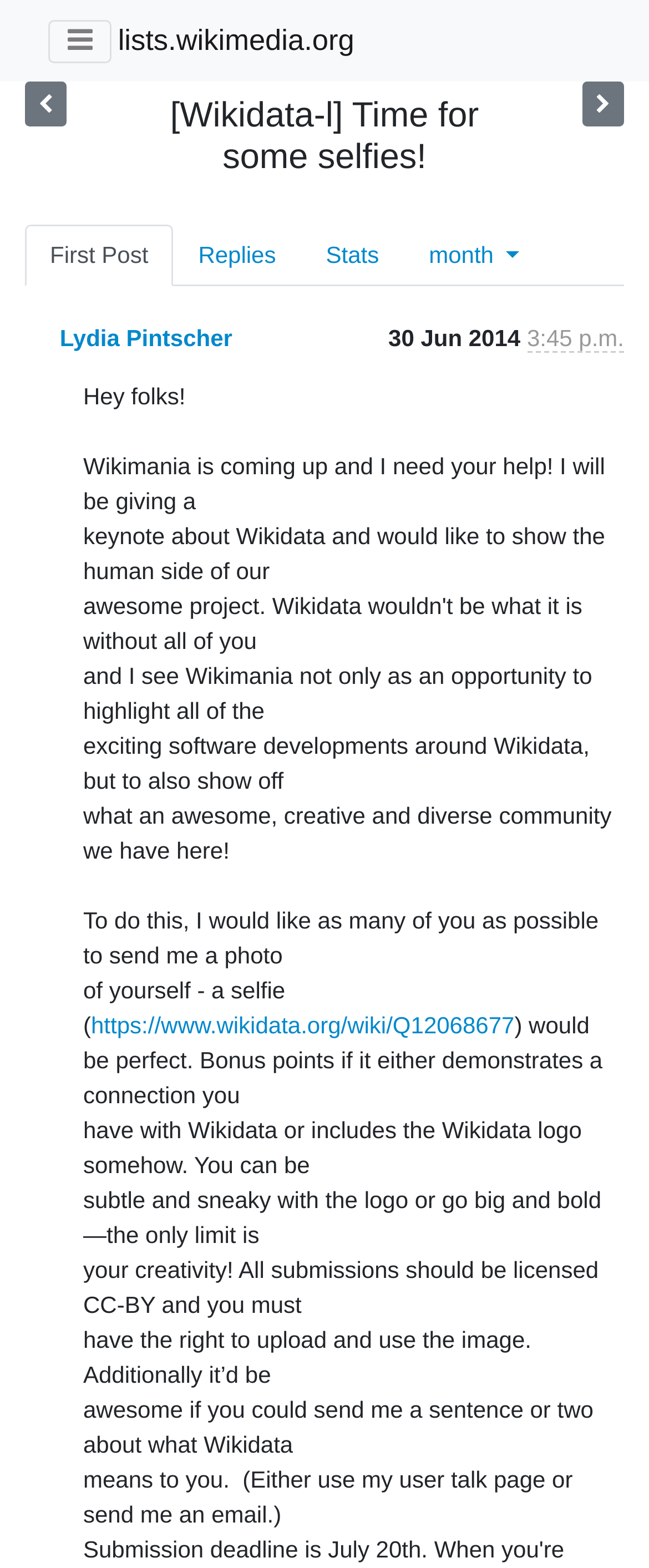Detail the features and information presented on the webpage.

The webpage appears to be a discussion forum or mailing list archive, with a focus on a specific topic or thread. At the top, there is a heading that reads "[Wikidata-l] Time for some selfies!" which suggests that the topic is related to Wikidata and selfies. 

To the top left, there is a button with an icon, and next to it, a link to "lists.wikimedia.org". On the top right, there are two more icons, which may represent navigation or action buttons. 

Below the heading, there are four links in a row, labeled "First Post", "Replies", "Stats", and "month", which likely provide different views or filters for the discussion thread. 

The main content area is a table that takes up most of the page. It contains a post from "Lydia Pintscher" with a timestamp of "30 Jun 2014" and the sender's time "June 30, 2014, 5:45 p.m." The timestamp is broken down into a separate element showing the time "3:45 p.m.". 

On the right side of the page, there is a link to a Wikidata page, specifically "https://www.wikidata.org/wiki/Q12068677", which may be related to the topic of the discussion thread.